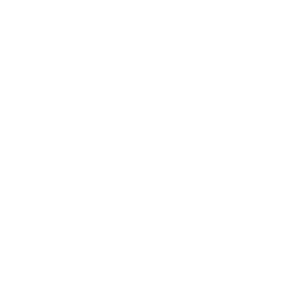What is the primary property of the Neodymium Magnet?
Offer a detailed and full explanation in response to the question.

The caption highlights the strong magnetic properties of the Neodymium Magnet, which makes it suitable for various applications including electronics, industrial machinery, and DIY projects.